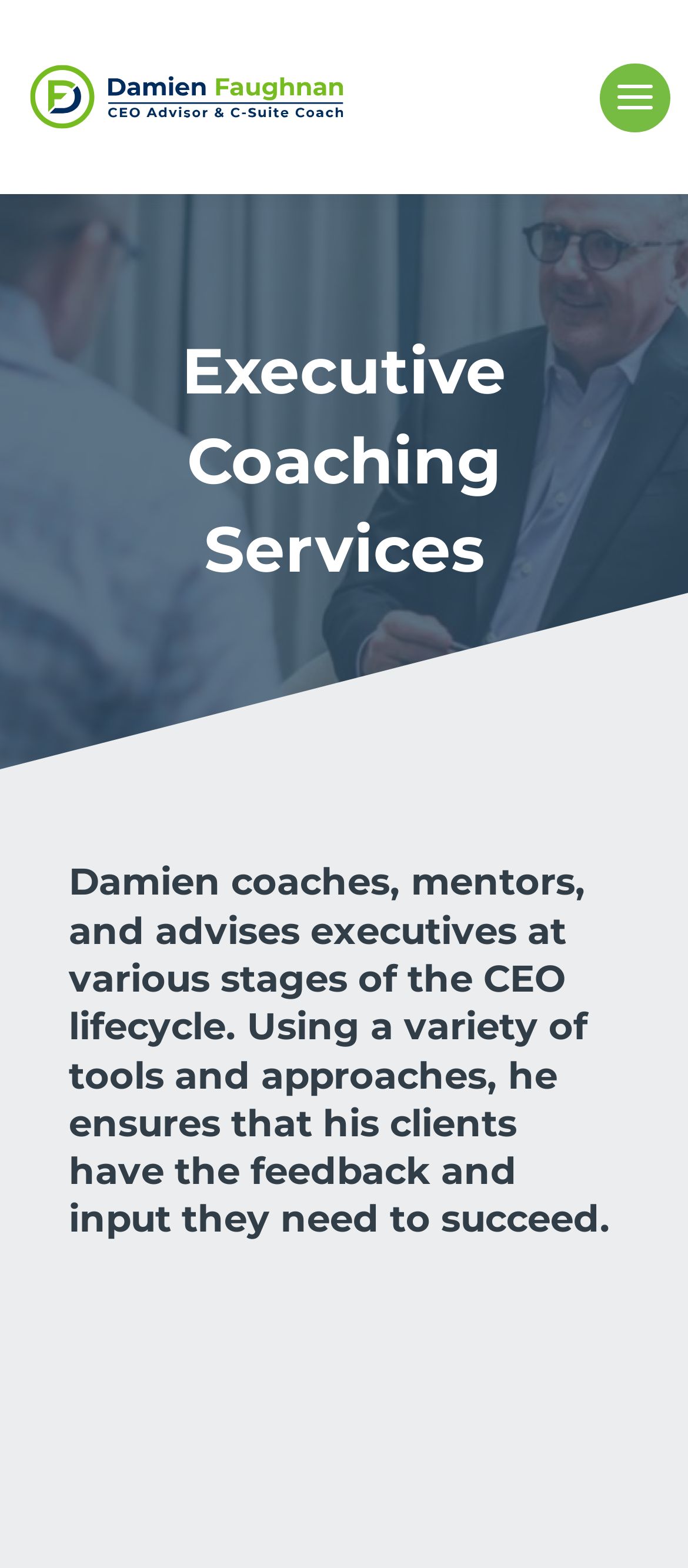Provide a comprehensive caption for the webpage.

The webpage is about Damien Faughnan's services, specifically executive coaching. At the top left, there is a link to Damien Faughnan's profile, accompanied by a small image of him. Below this, there is a prominent heading that reads "Executive Coaching Services". 

Underneath the heading, there is a brief description of Damien's coaching services, explaining that he provides feedback and input to help executives succeed. This description is divided into sections, with a subheading "New & Aspiring CEOs" that highlights specific areas of focus. 

In this section, there are two bullet points, each with a brief description of the services offered. The first bullet point mentions creating a compelling vision and gaining buy-in, while the second point focuses on building credibility and followership.